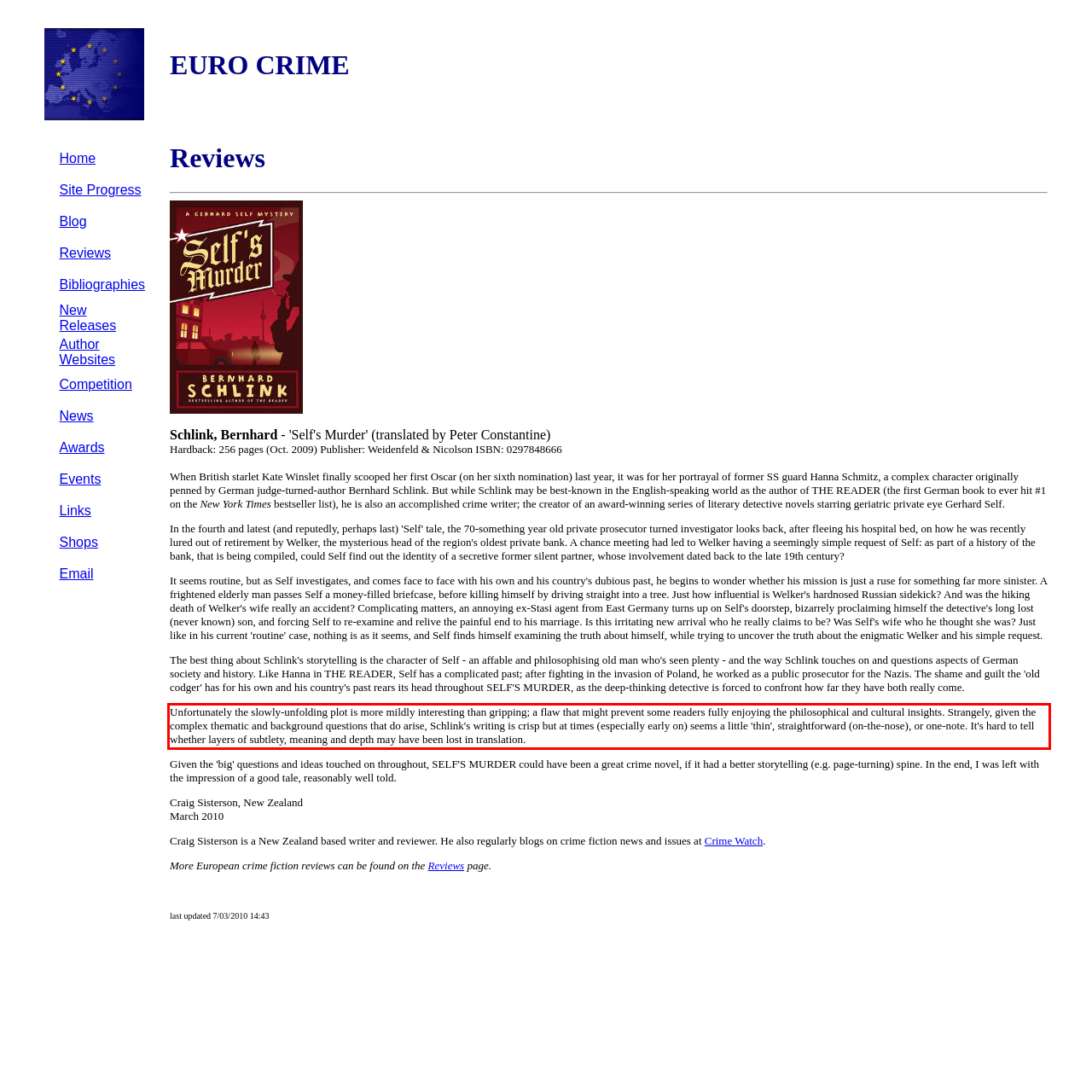Perform OCR on the text inside the red-bordered box in the provided screenshot and output the content.

Unfortunately the slowly-unfolding plot is more mildly interesting than gripping; a flaw that might prevent some readers fully enjoying the philosophical and cultural insights. Strangely, given the complex thematic and background questions that do arise, Schlink's writing is crisp but at times (especially early on) seems a little 'thin', straightforward (on-the-nose), or one-note. It's hard to tell whether layers of subtlety, meaning and depth may have been lost in translation.